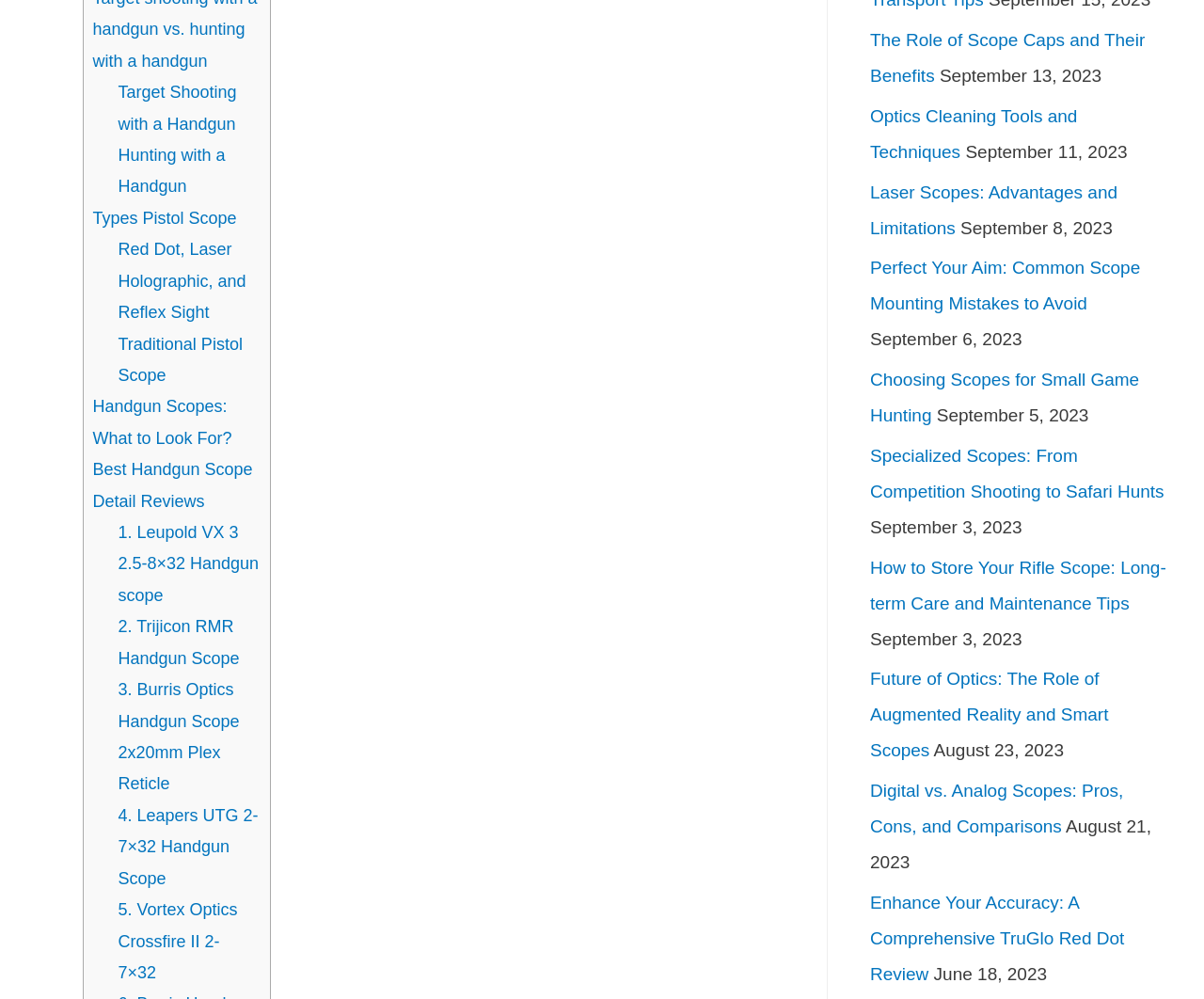Could you determine the bounding box coordinates of the clickable element to complete the instruction: "Click on 'Target Shooting with a Handgun'"? Provide the coordinates as four float numbers between 0 and 1, i.e., [left, top, right, bottom].

[0.098, 0.083, 0.197, 0.133]